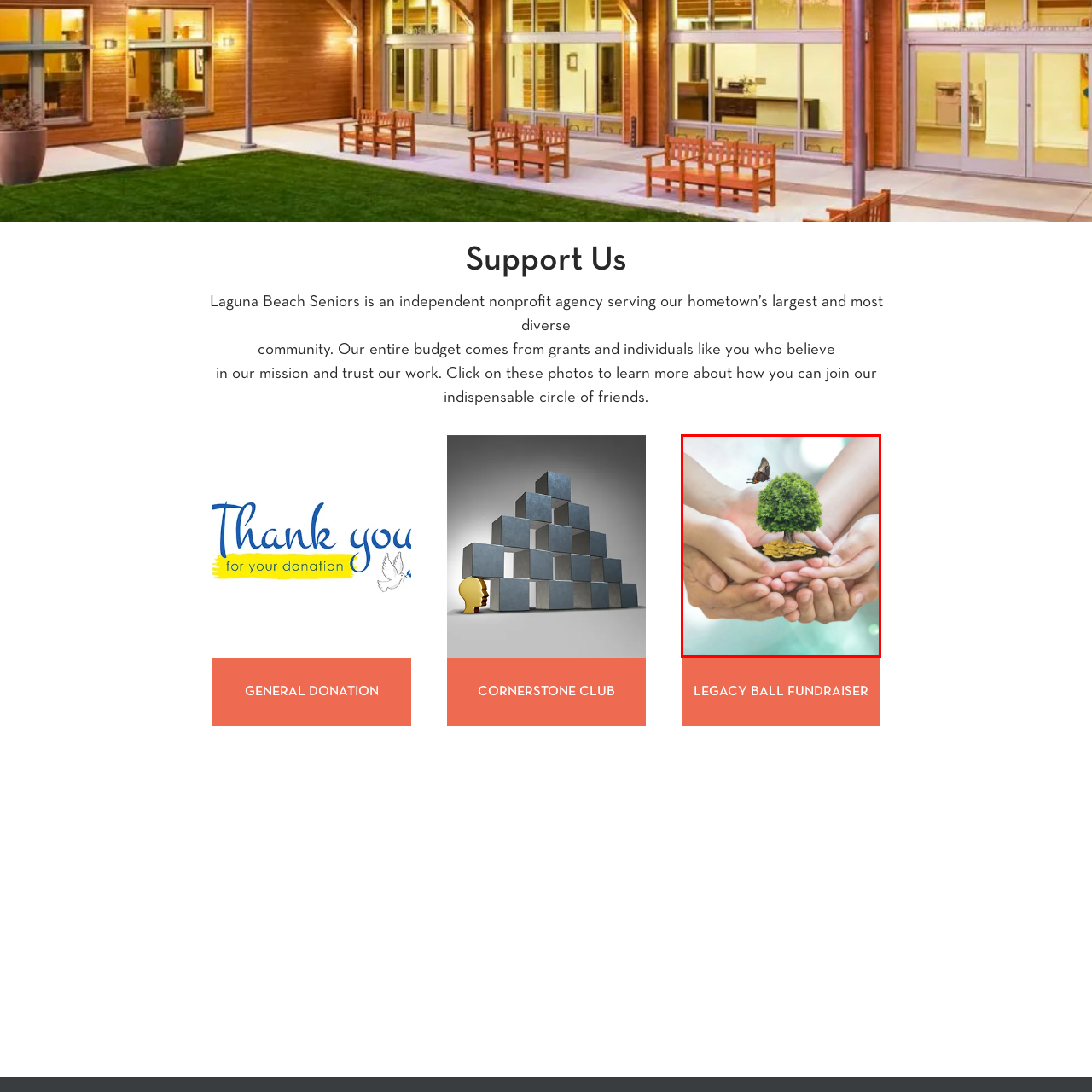Give a detailed caption for the image that is encased within the red bounding box.

The image beautifully captures the concept of nurturing growth and generosity, featuring several hands gently cradling a small tree adorned with vibrant green leaves and a base that appears to be made of golden coins. A butterfly flutters above the tree, symbolizing transformation and hope. This visual metaphor highlights the importance of supporting community initiatives, such as those championed by Laguna Beach Seniors, a nonprofit organization dedicated to serving a diverse local population. The image evokes a sense of collective responsibility, inviting viewers to contribute to meaningful causes that foster community well-being and sustainability. Emphasizing the idea of planting the seeds for future growth, it encourages individuals to join in making a difference through donations and support.